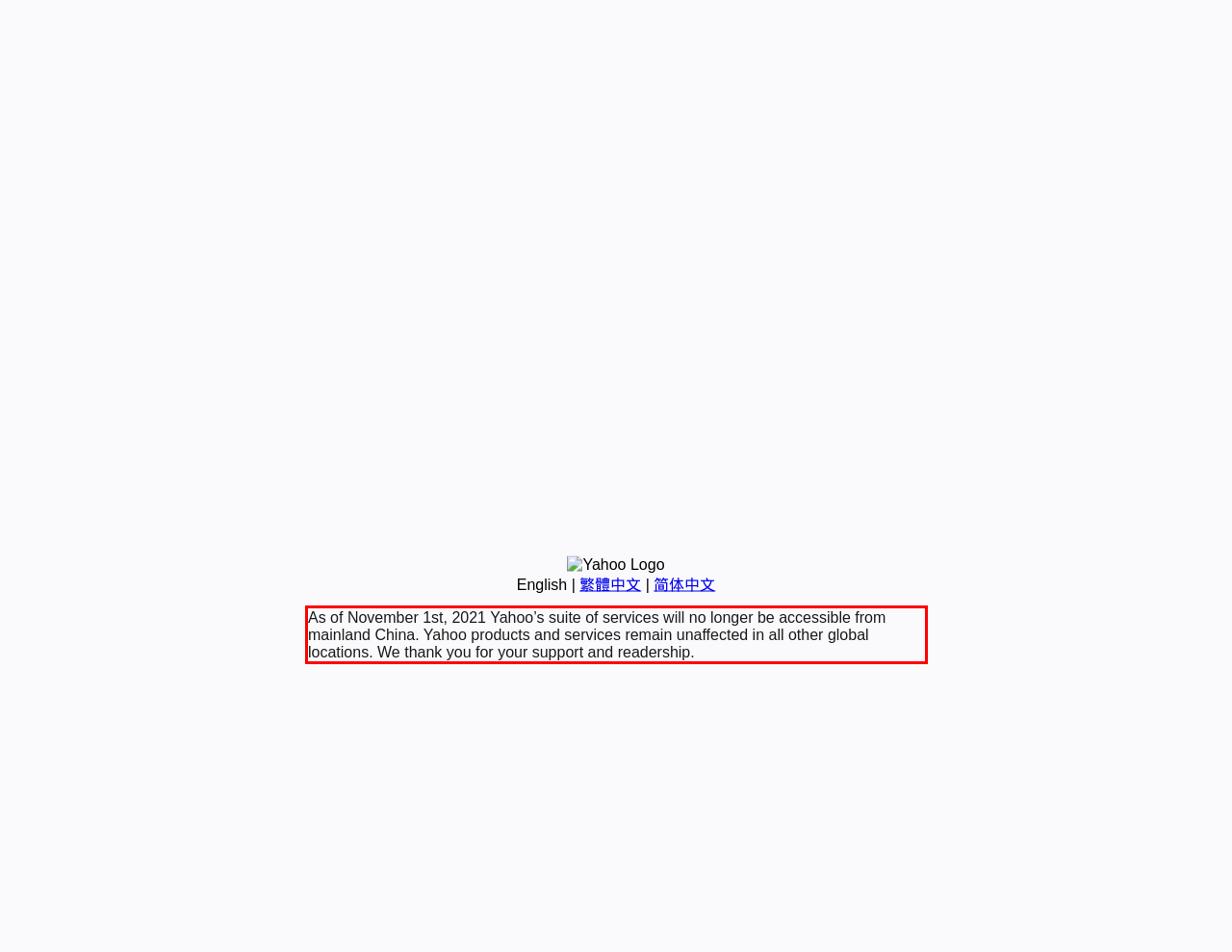Please examine the webpage screenshot containing a red bounding box and use OCR to recognize and output the text inside the red bounding box.

As of November 1st, 2021 Yahoo’s suite of services will no longer be accessible from mainland China. Yahoo products and services remain unaffected in all other global locations. We thank you for your support and readership.